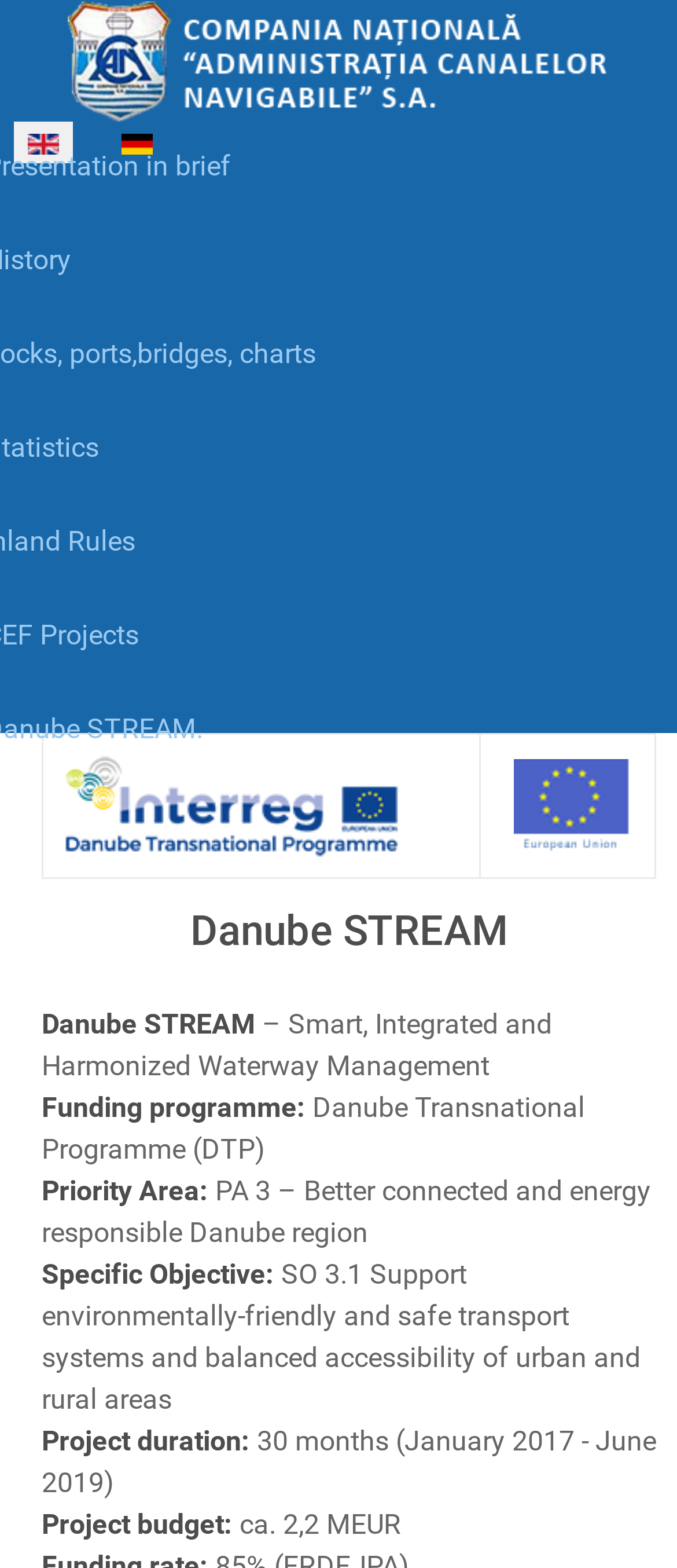What is the duration of the project?
Look at the image and respond with a one-word or short phrase answer.

30 months